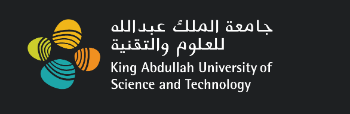Please answer the following question as detailed as possible based on the image: 
What is the name of the university featured in the logo?

The logo features the name of the university, King Abdullah University of Science and Technology (KAUST), which is a prominent institution focused on science and technology.